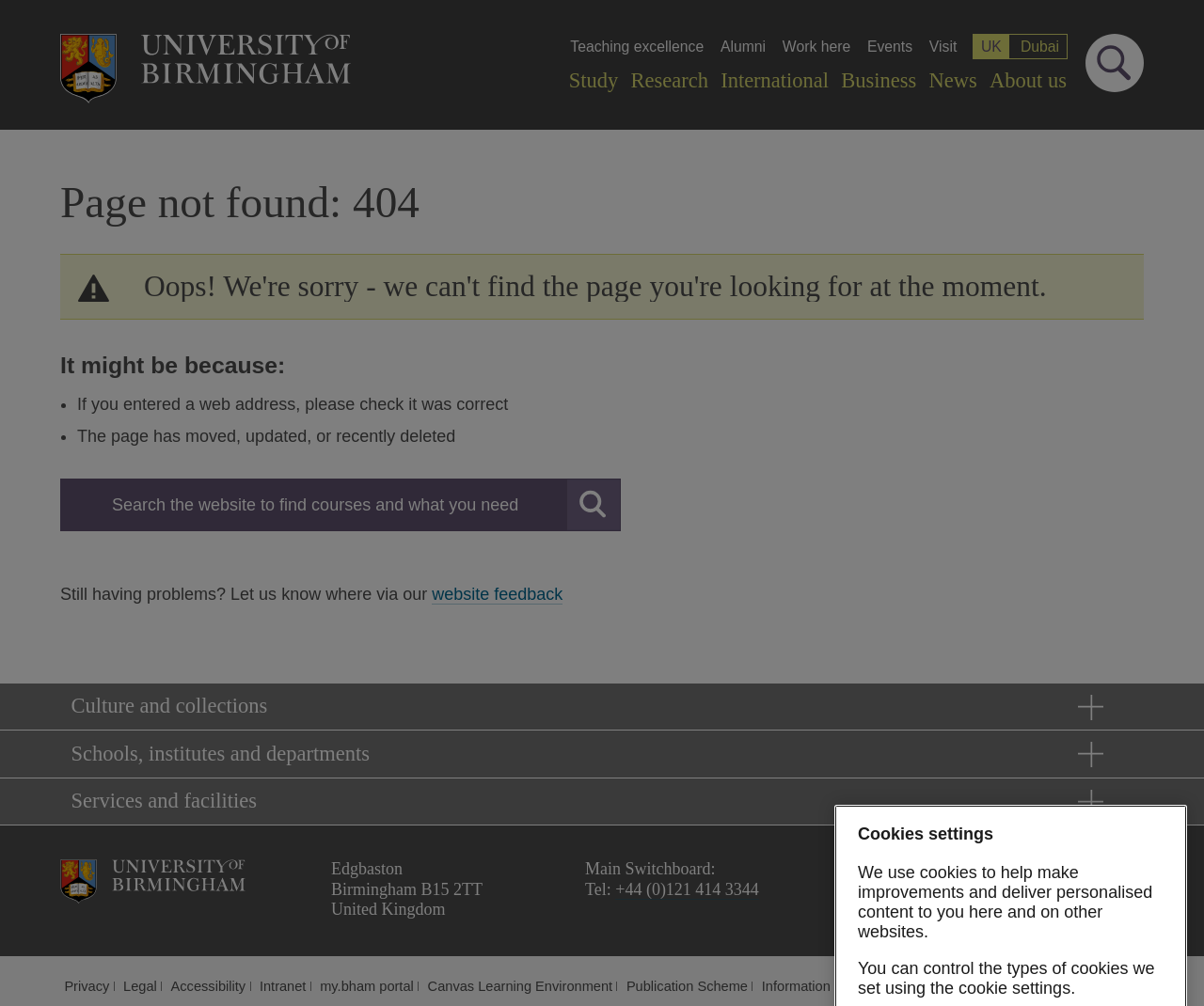Identify the first-level heading on the webpage and generate its text content.

Page not found: 404